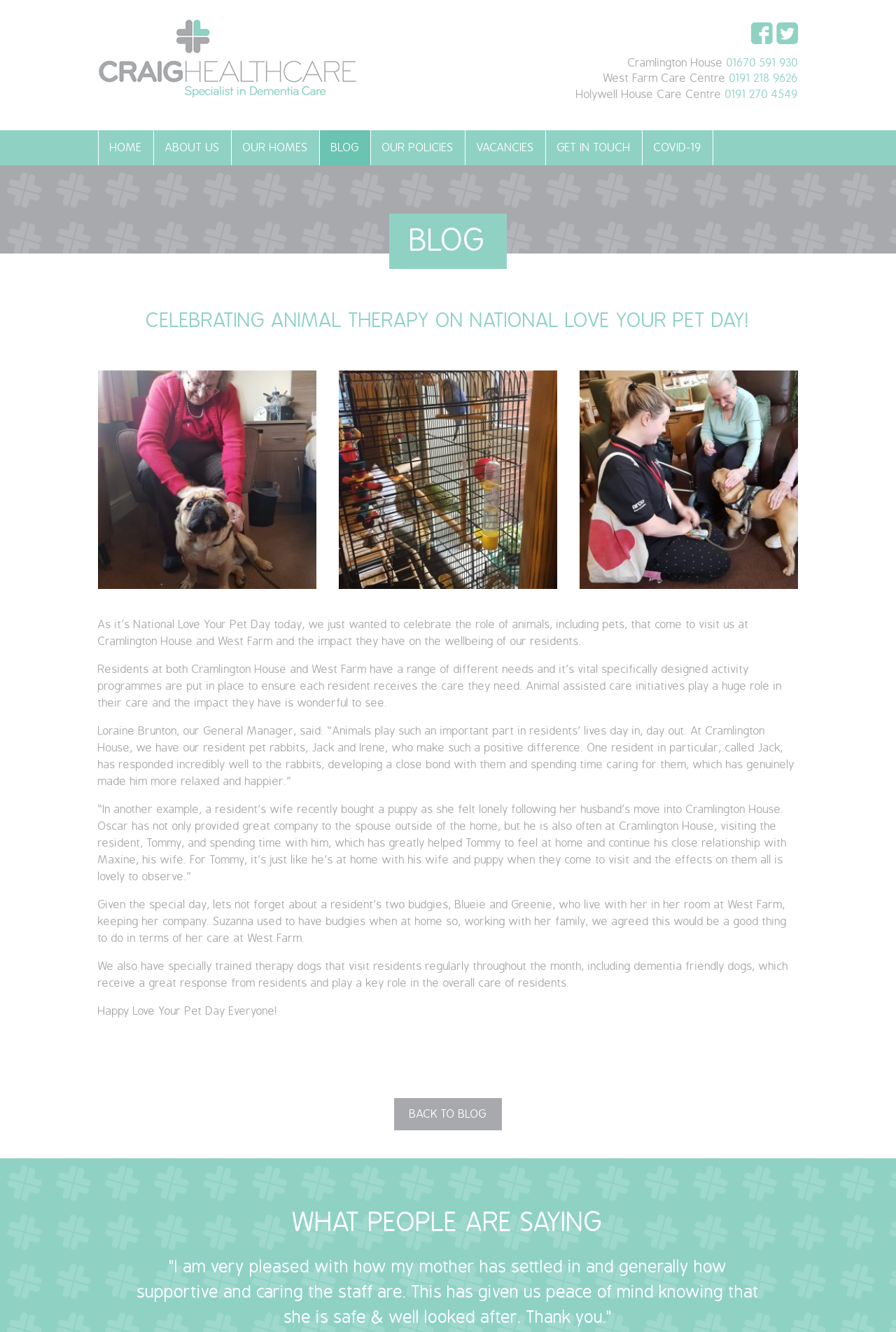Please identify the bounding box coordinates of the region to click in order to complete the given instruction: "Visit Craig Healthcare Facebook page". The coordinates should be four float numbers between 0 and 1, i.e., [left, top, right, bottom].

[0.838, 0.022, 0.866, 0.032]